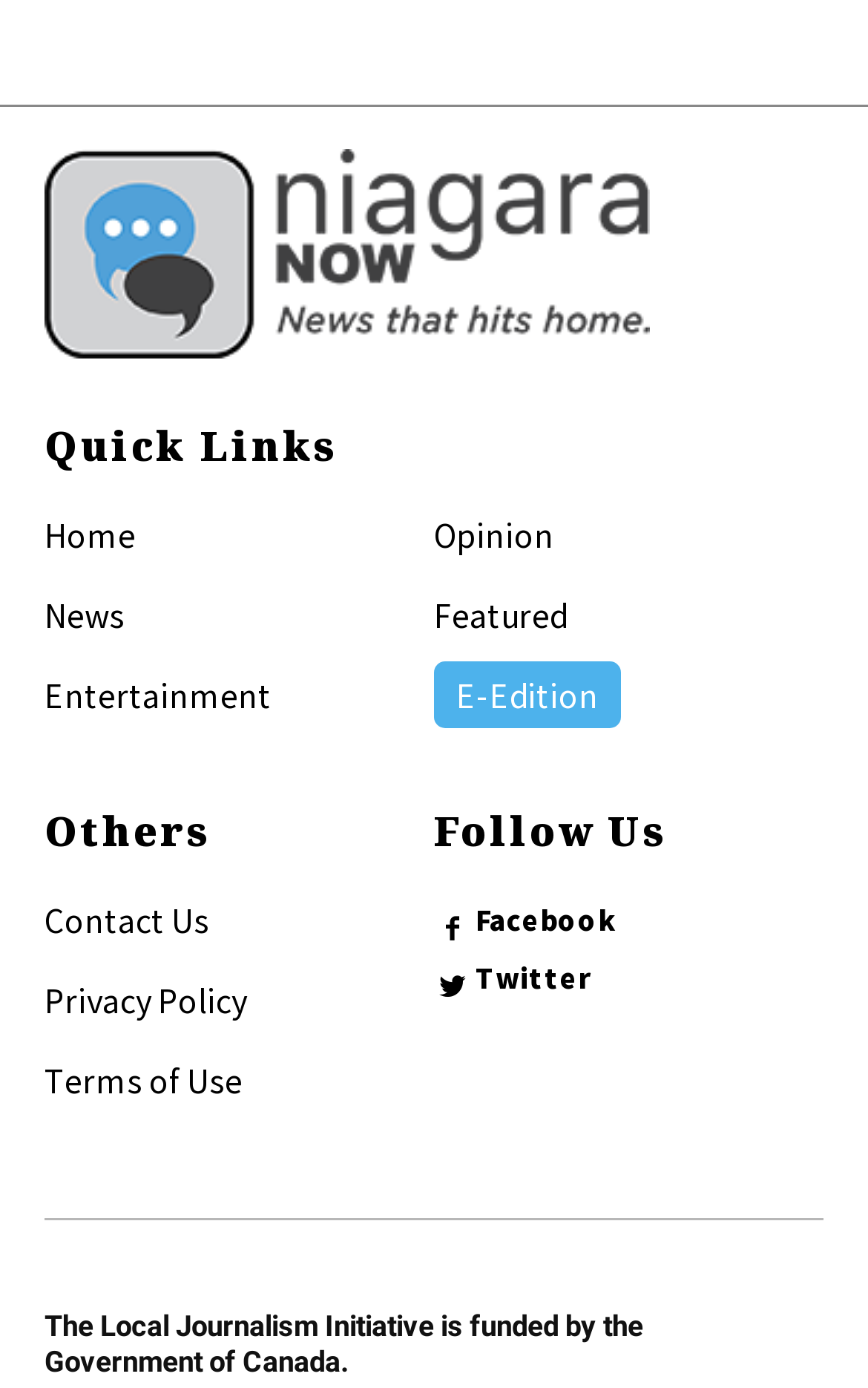Pinpoint the bounding box coordinates of the area that must be clicked to complete this instruction: "Read the Privacy Policy".

[0.051, 0.704, 0.285, 0.736]